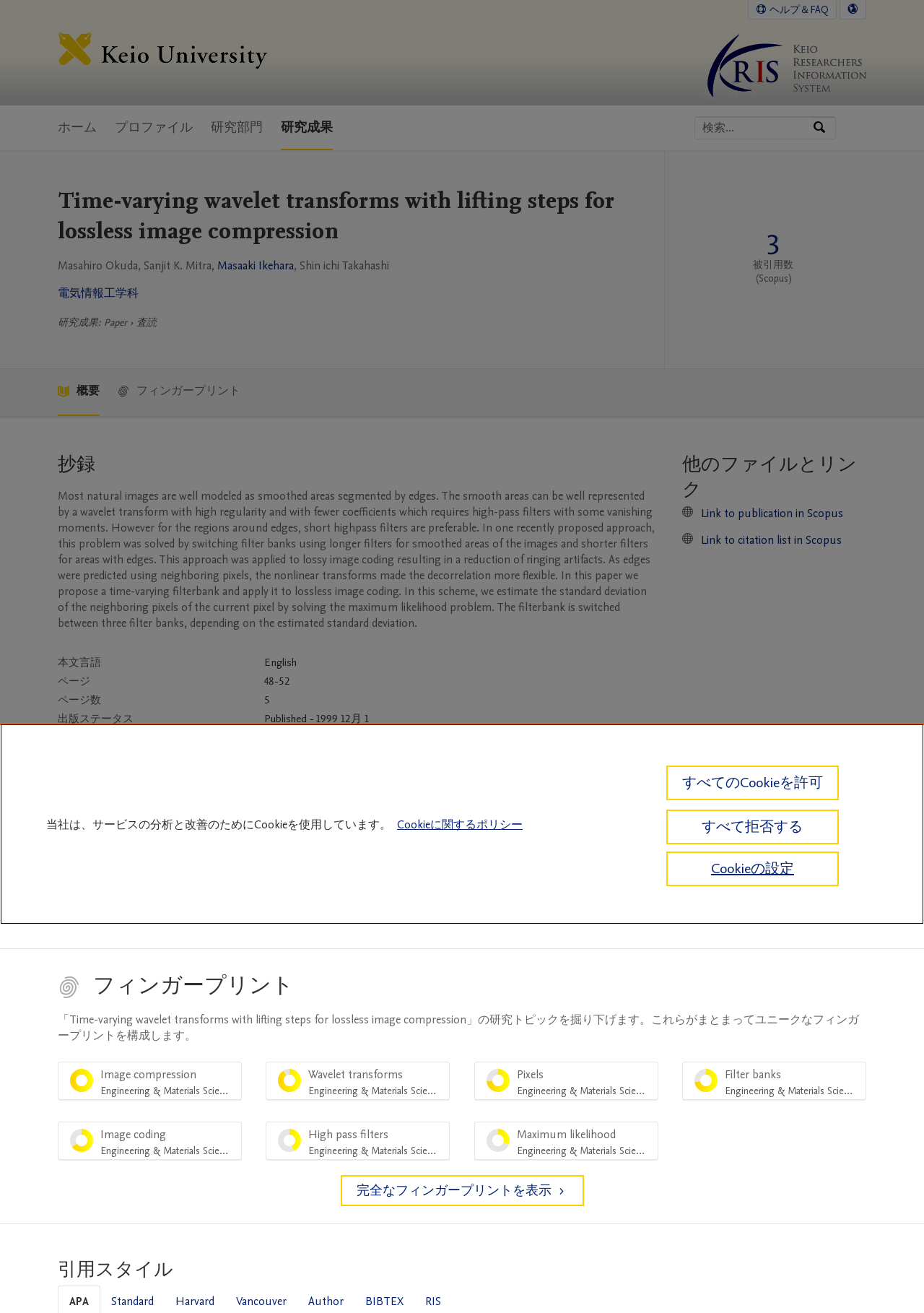Provide an in-depth caption for the webpage.

This webpage is about a research paper titled "Time-varying wavelet transforms with lifting steps for lossless image compression" from Keio University. At the top, there is a navigation menu with links to the main navigation, search, and main content. Below this, there is a Keio University logo and a link to the university's homepage.

On the left side, there is a main navigation menu with links to home, profile, research department, and research results. Below this, there is a search box where users can search for specialized knowledge, names, or affiliated institutions.

The main content of the page is divided into several sections. The first section displays the title of the research paper, followed by the authors' names and affiliations. Below this, there is a section for research results, which includes a link to the electrical information engineering department.

The next section is an abstract of the research paper, which discusses the use of time-varying filter banks for lossless image coding. This is followed by a table with information about the paper, including the language, pages, and publication status.

Below this, there are sections for other information, including a table with details about the International Conference on Image Processing (ICIP'99), where the paper was presented. There is also a section for ASJC Scopus subject areas, which lists the relevant fields of study, including hardware and architecture, computer vision and pattern recognition, and electrical engineering.

The page also includes links to related files and links, including a link to the publication in Scopus and a link to the citation list in Scopus. Finally, there is a section for fingerprints, which displays the research topics related to the paper and their corresponding weights.